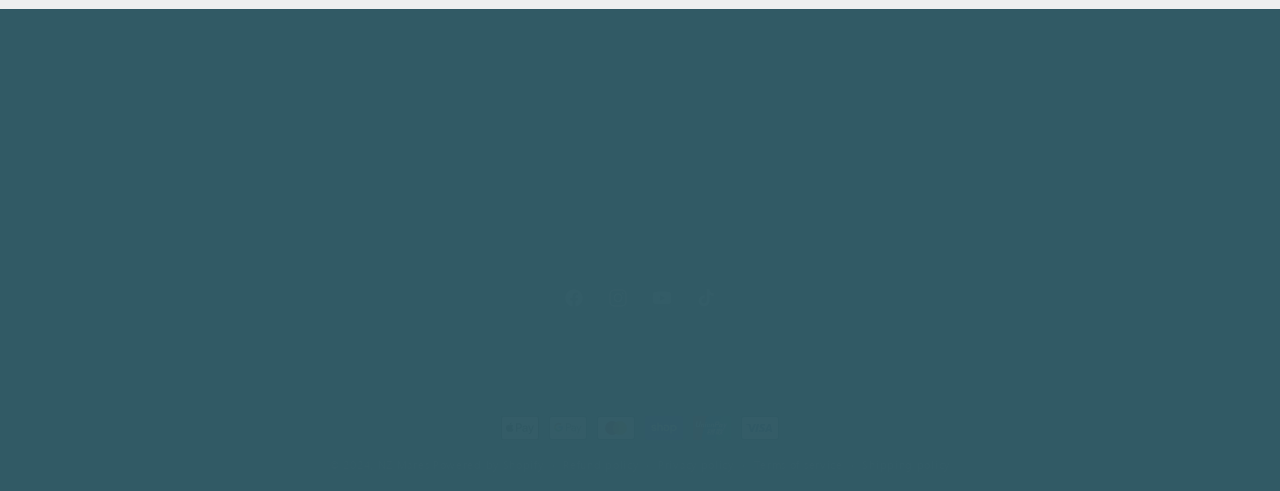Identify the bounding box coordinates for the UI element that matches this description: "NZ Mares".

[0.295, 0.932, 0.335, 0.961]